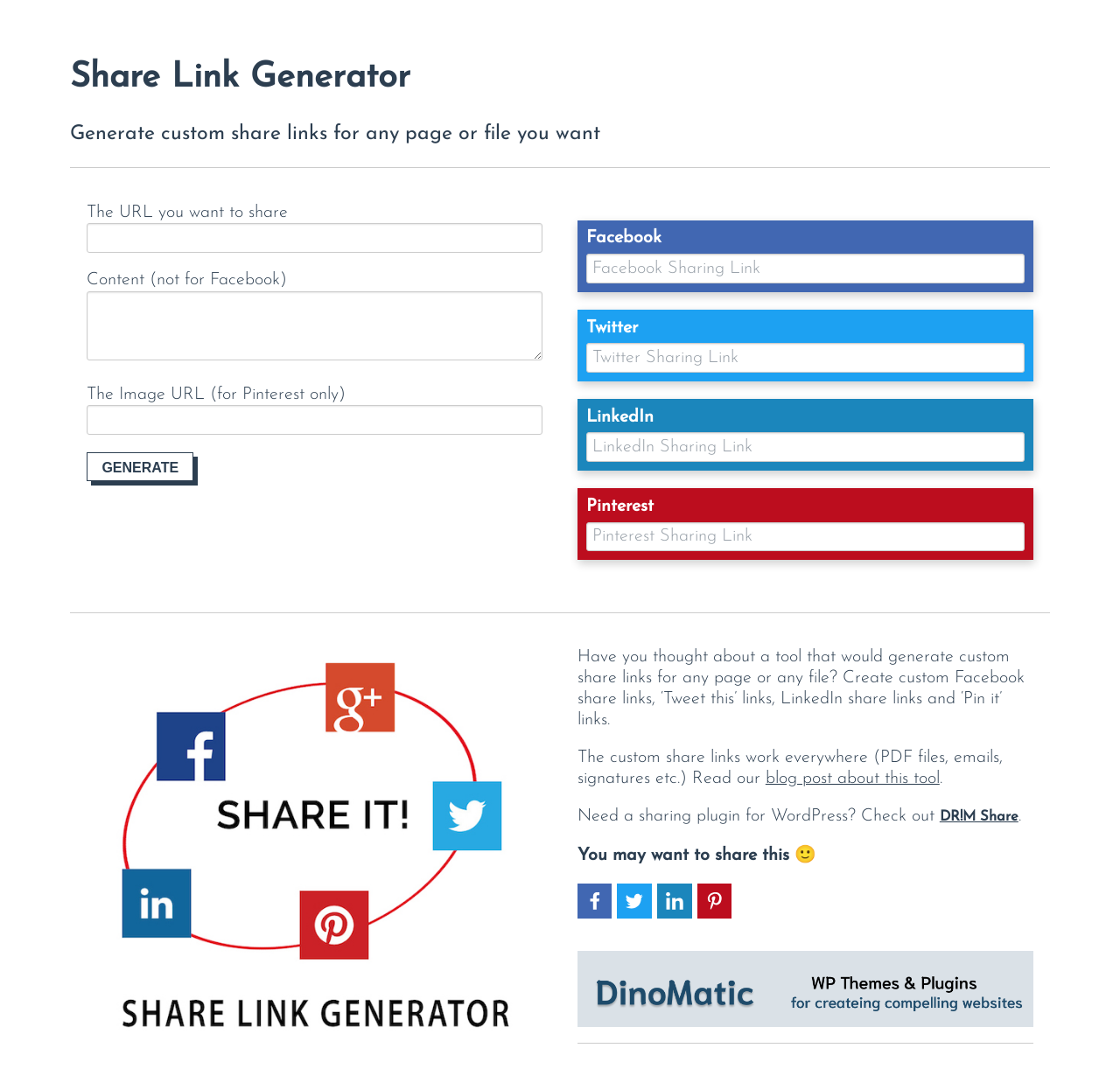Using the provided element description, identify the bounding box coordinates as (top-left x, top-left y, bottom-right x, bottom-right y). Ensure all values are between 0 and 1. Description: placeholder="Facebook Sharing Link"

[0.523, 0.233, 0.915, 0.26]